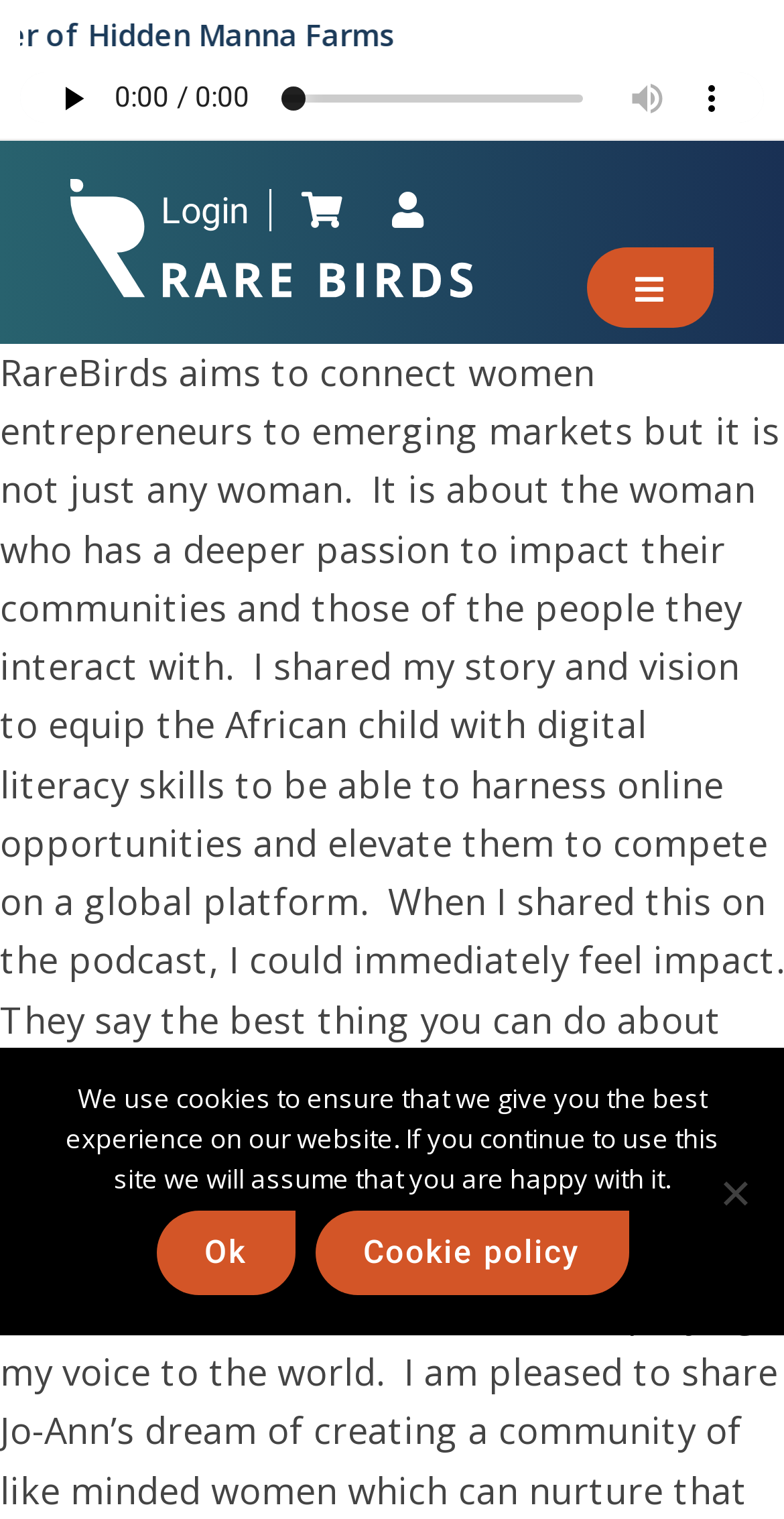How many links are there in the top navigation?
Respond to the question with a single word or phrase according to the image.

3